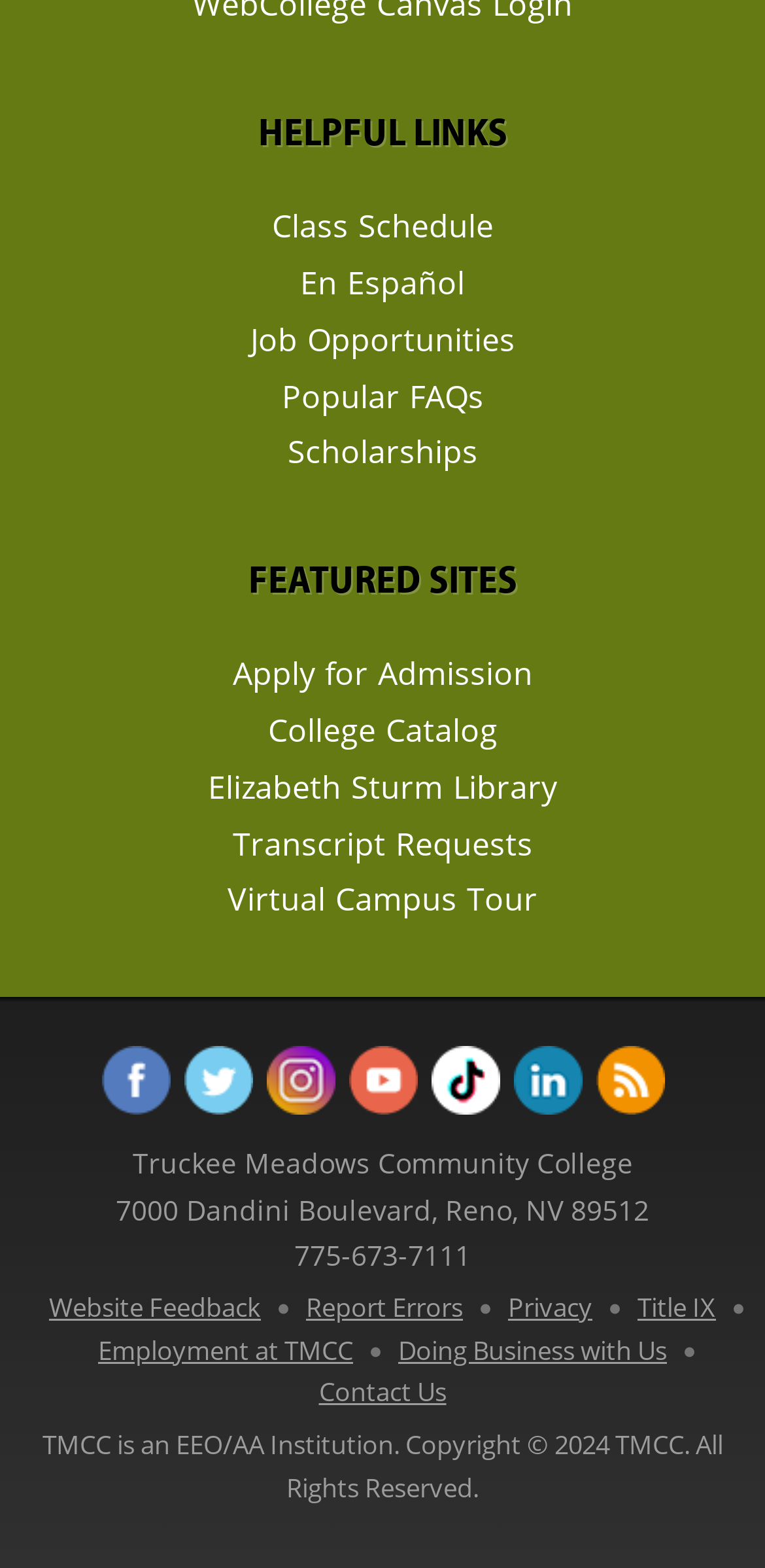Using the image as a reference, answer the following question in as much detail as possible:
What is the purpose of the 'Website Feedback' link?

The answer can be inferred from the text 'Website Feedback' which suggests that the link is intended for users to provide feedback about the website, located at the bottom of the webpage.